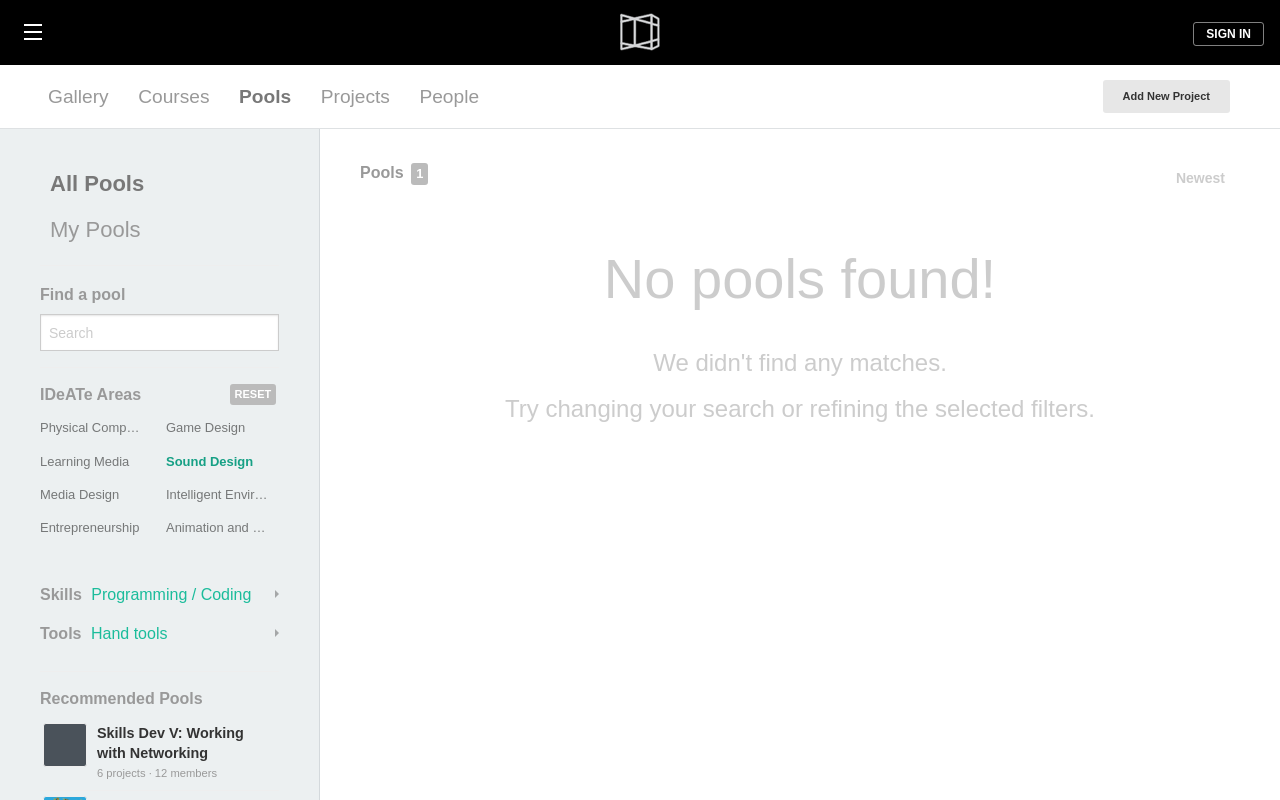Respond concisely with one word or phrase to the following query:
What is the function of the 'RESET' button?

Clear filters